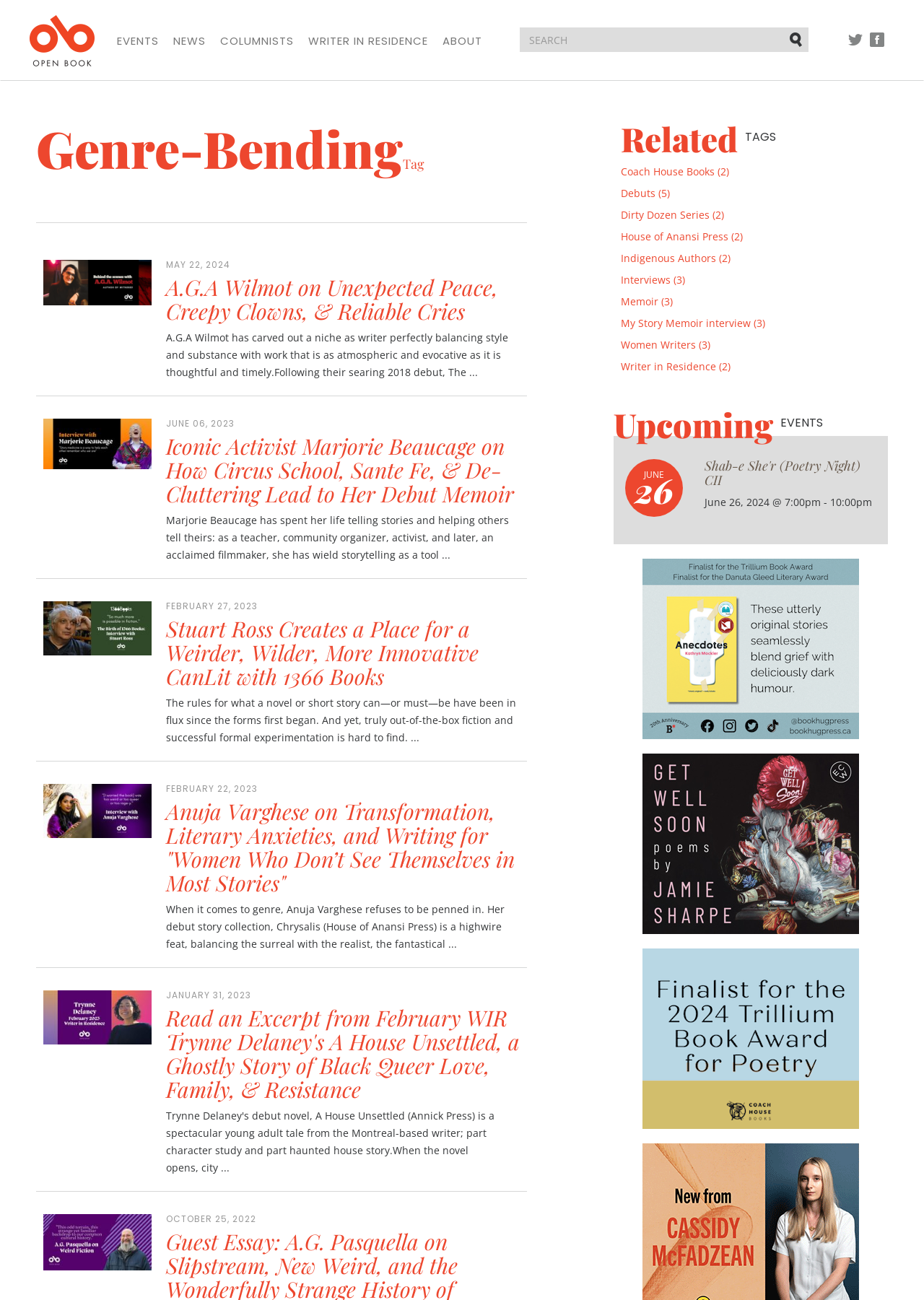Summarize the webpage comprehensively, mentioning all visible components.

This webpage is titled "Open Book" and features a genre-bending theme. At the top, there is a navigation menu with links to "EVENTS", "NEWS", "COLUMNISTS", "WRITER IN RESIDENCE", "ABOUT", "TWITTER", and "FACEBOOK". Below the navigation menu, there is a search bar with a "Submit" button.

The main content area is divided into two sections. On the left, there are five featured articles with images and headings. The articles are about authors A.G.A Wilmot, Marjorie Beaucage, Stuart Ross, Anuja Varghese, and Trynne Delaney, respectively. Each article has a brief summary and an image related to the author or their work.

On the right, there is a section titled "Related TAGS" with links to various tags such as "Coach House Books", "Debuts", "Dirty Dozen Series", "House of Anansi Press", "Indigenous Authors", "Interviews", "Memoir", "My Story Memoir interview", "Women Writers", and "Writer in Residence".

Below the featured articles, there is a section titled "Upcoming EVENTS" with a single event listed, "Shab-e She'r (Poetry Night) CII", which is scheduled for June 26, 2024. The event details include the date, time, and location.

At the bottom of the page, there are three advertisements for books from Bookhug Press, ECW Press, and Coach House books, respectively. Each ad features an image, headline, and brief summary of the book.